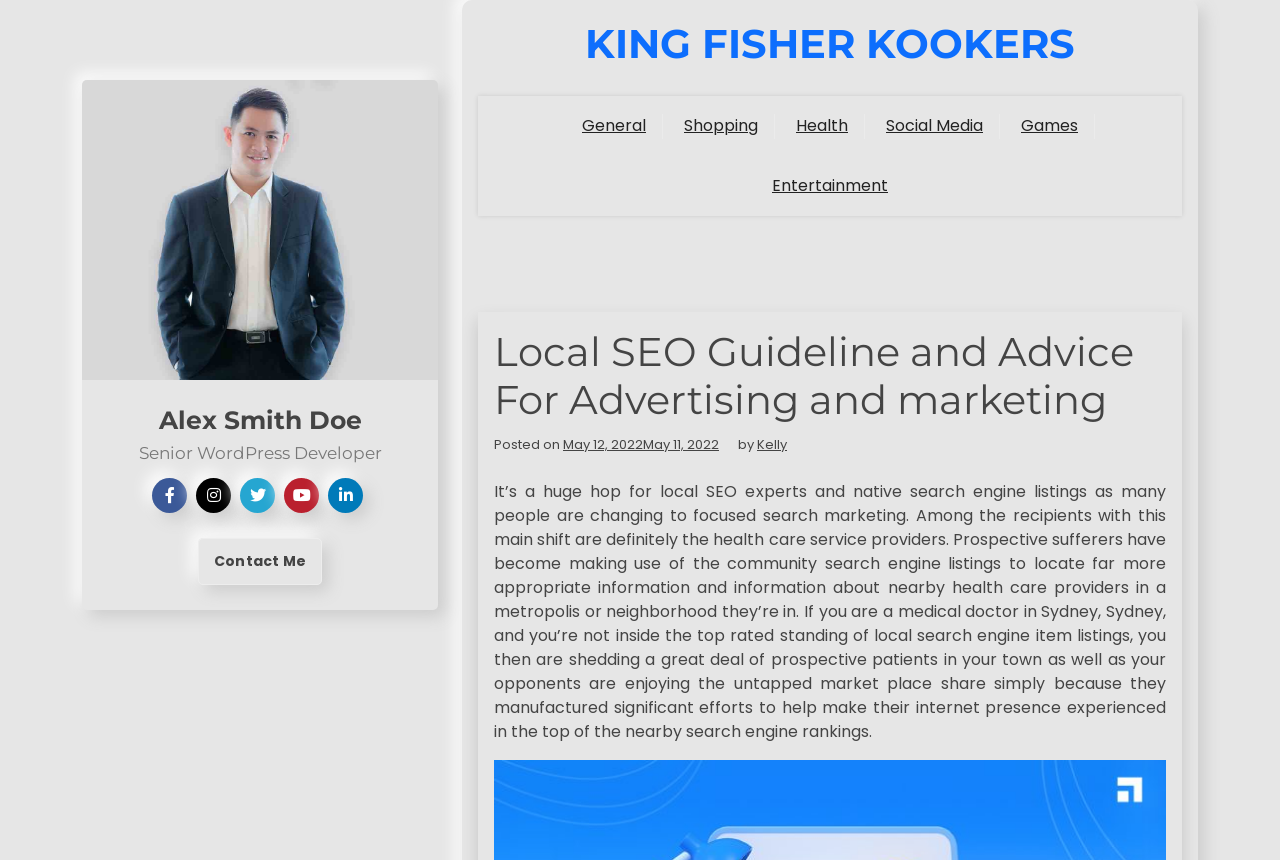Given the element description "https://fdz-sprachen.univie.ac.at/en/jrm2017" in the screenshot, predict the bounding box coordinates of that UI element.

None